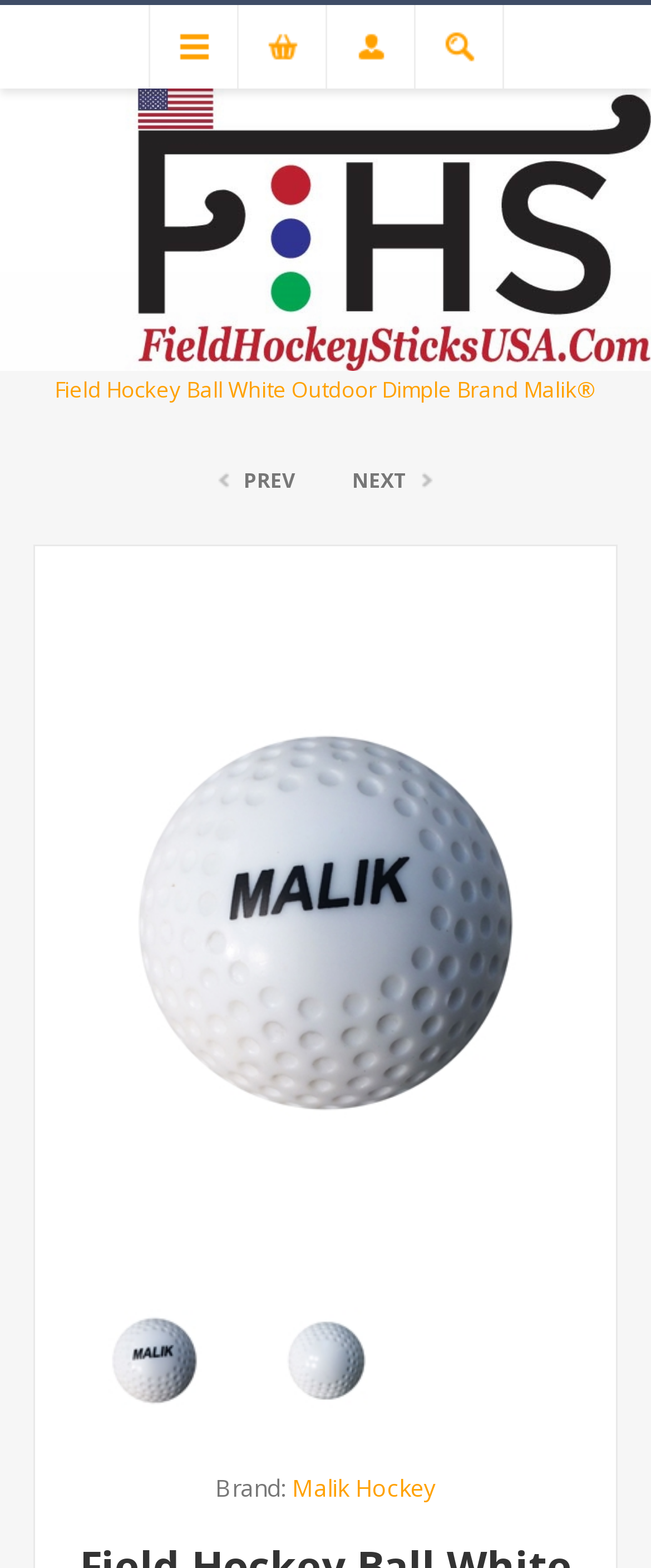Please determine the bounding box coordinates for the element that should be clicked to follow these instructions: "Visit Malik Hockey website".

[0.449, 0.939, 0.669, 0.959]